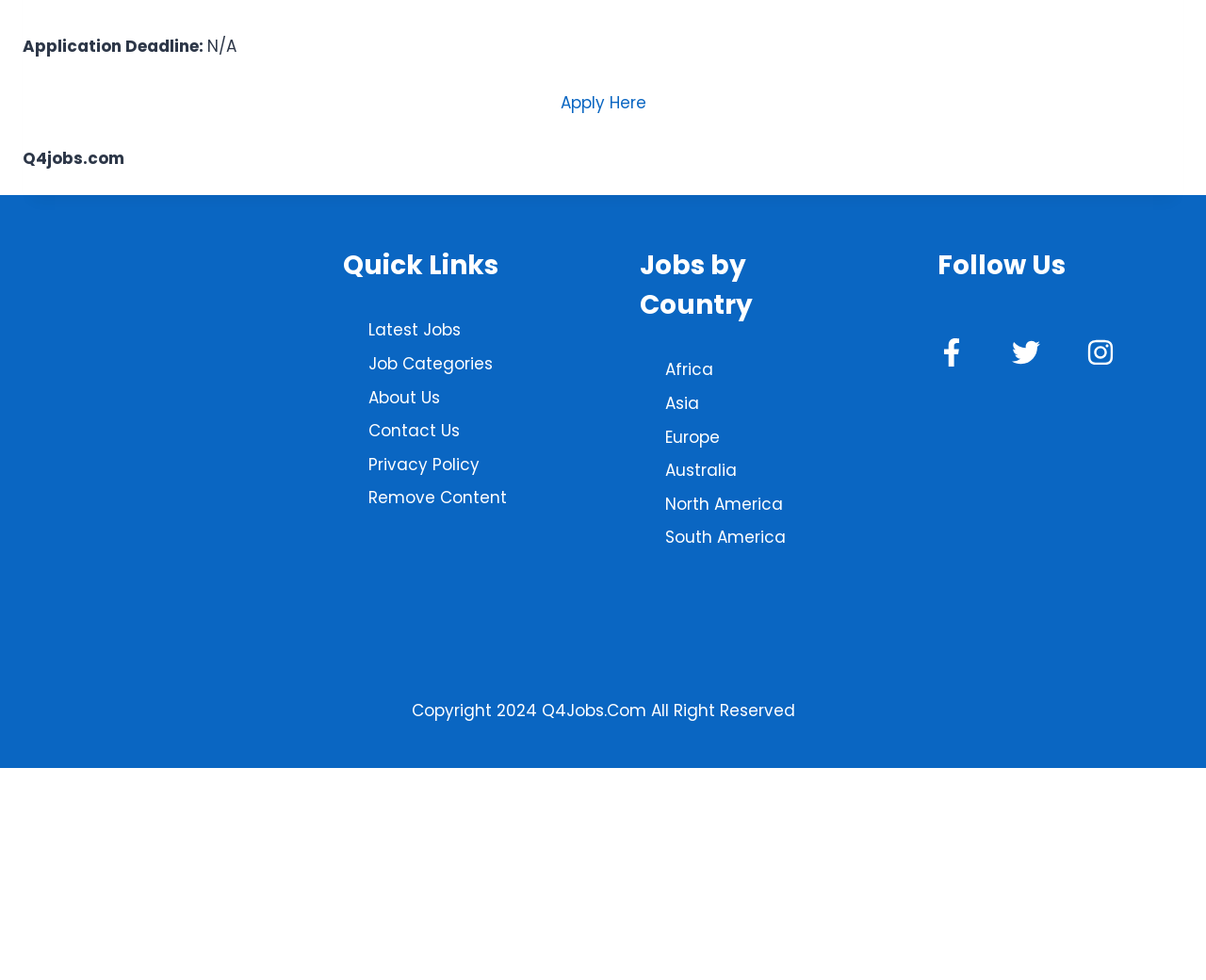Identify the bounding box coordinates for the UI element mentioned here: "Latest Jobs". Provide the coordinates as four float values between 0 and 1, i.e., [left, top, right, bottom].

[0.284, 0.323, 0.382, 0.352]